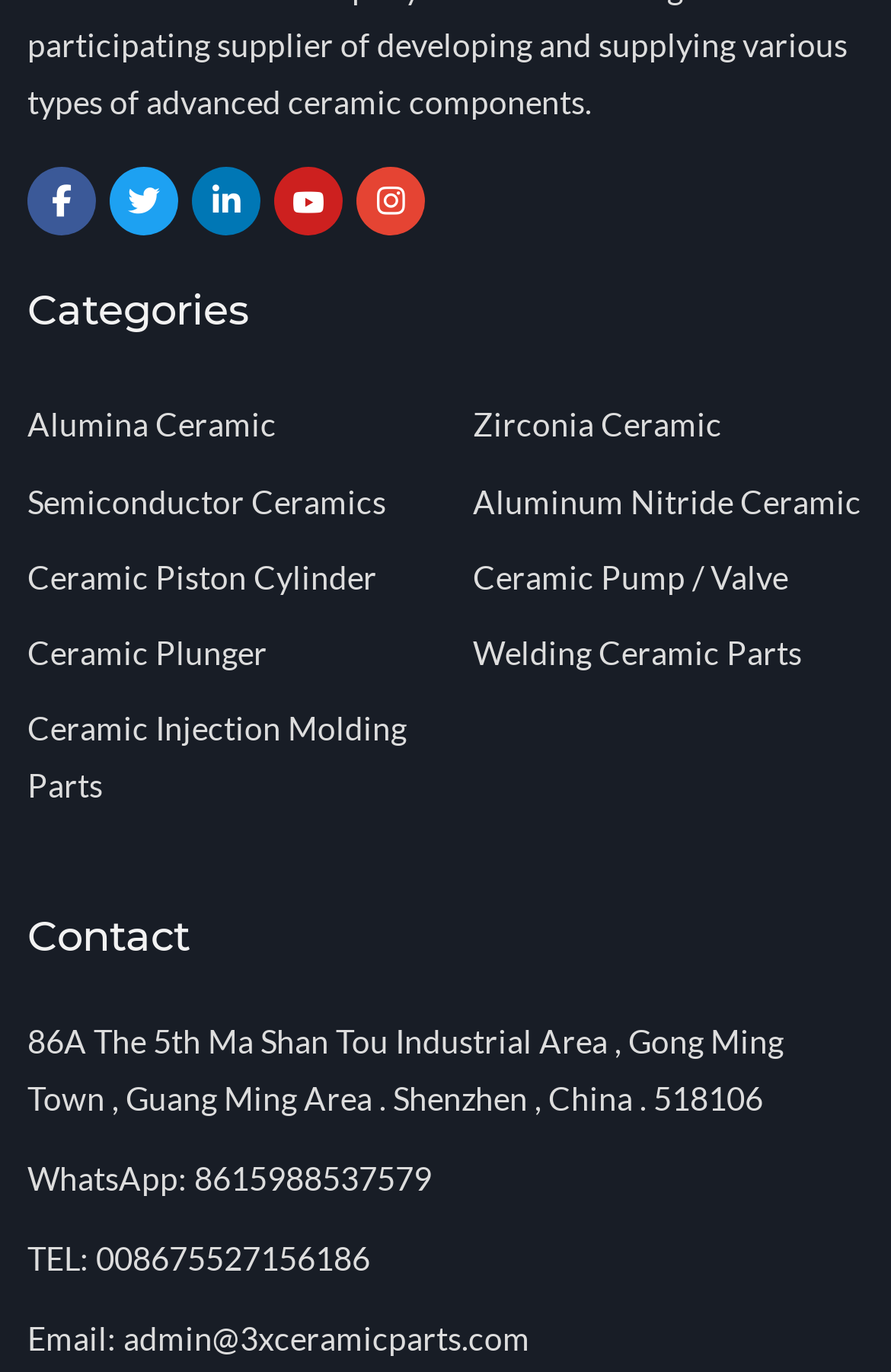What is the WhatsApp number?
Refer to the screenshot and respond with a concise word or phrase.

8615988537579